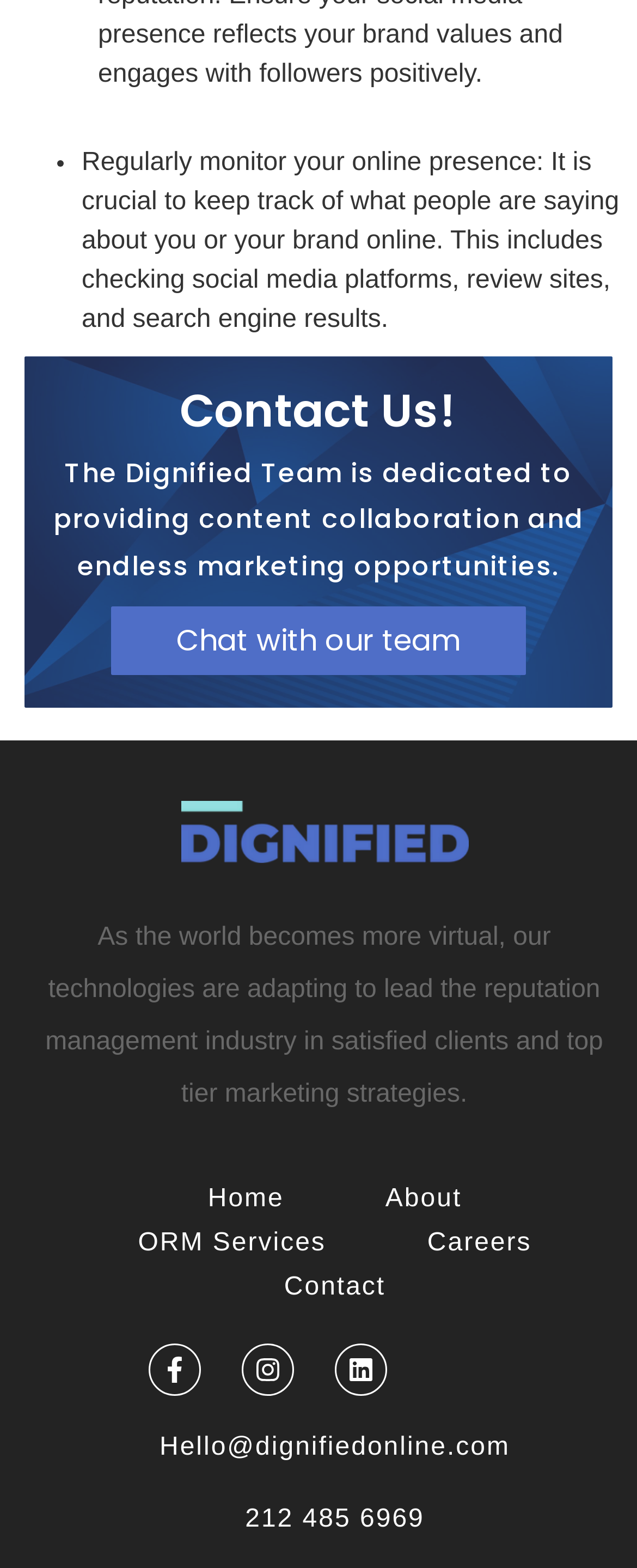Locate the bounding box of the UI element described by: "ORM Services" in the given webpage screenshot.

[0.147, 0.779, 0.512, 0.807]